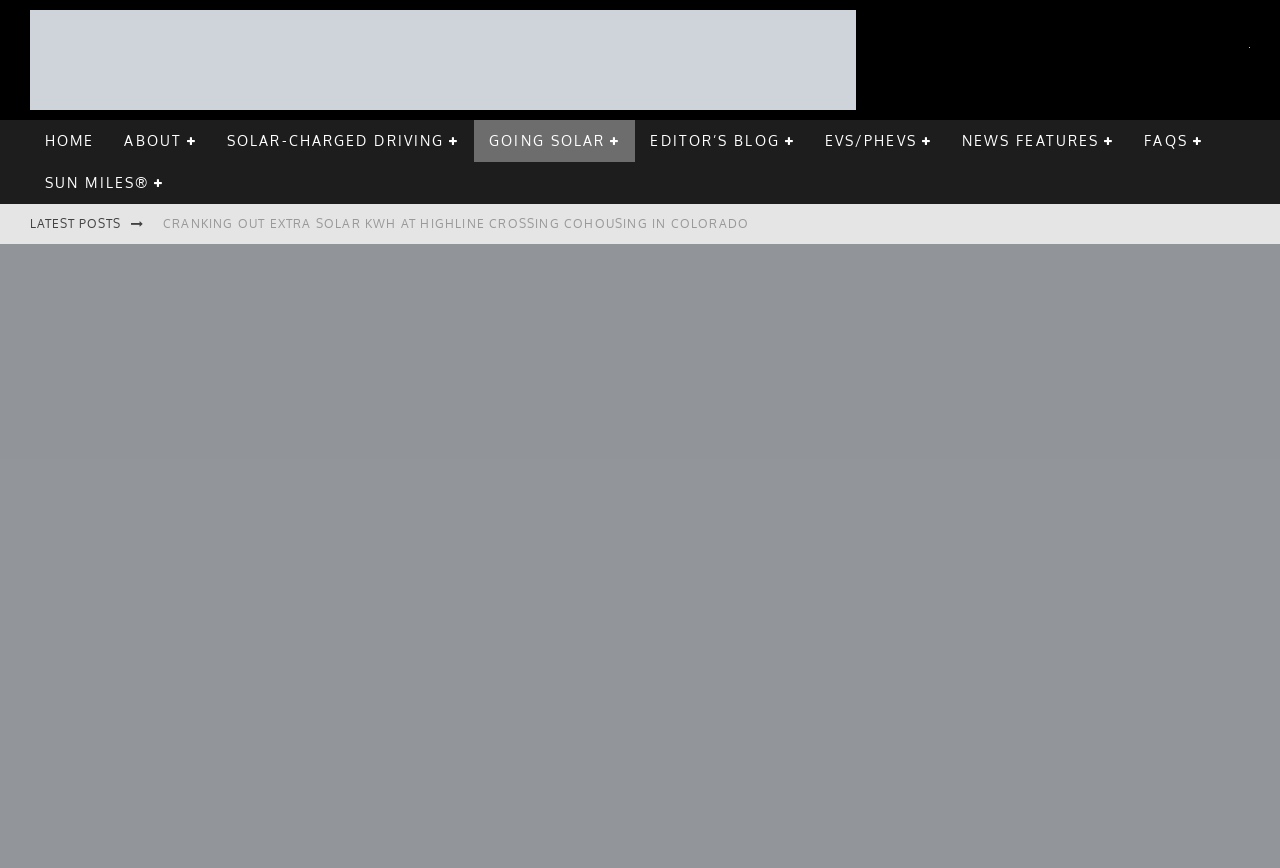Could you find the bounding box coordinates of the clickable area to complete this instruction: "Learn about 5 REASONS TO LEASE VS. 5 REASONS TO BUY SOLAR"?

[0.172, 0.616, 0.828, 0.766]